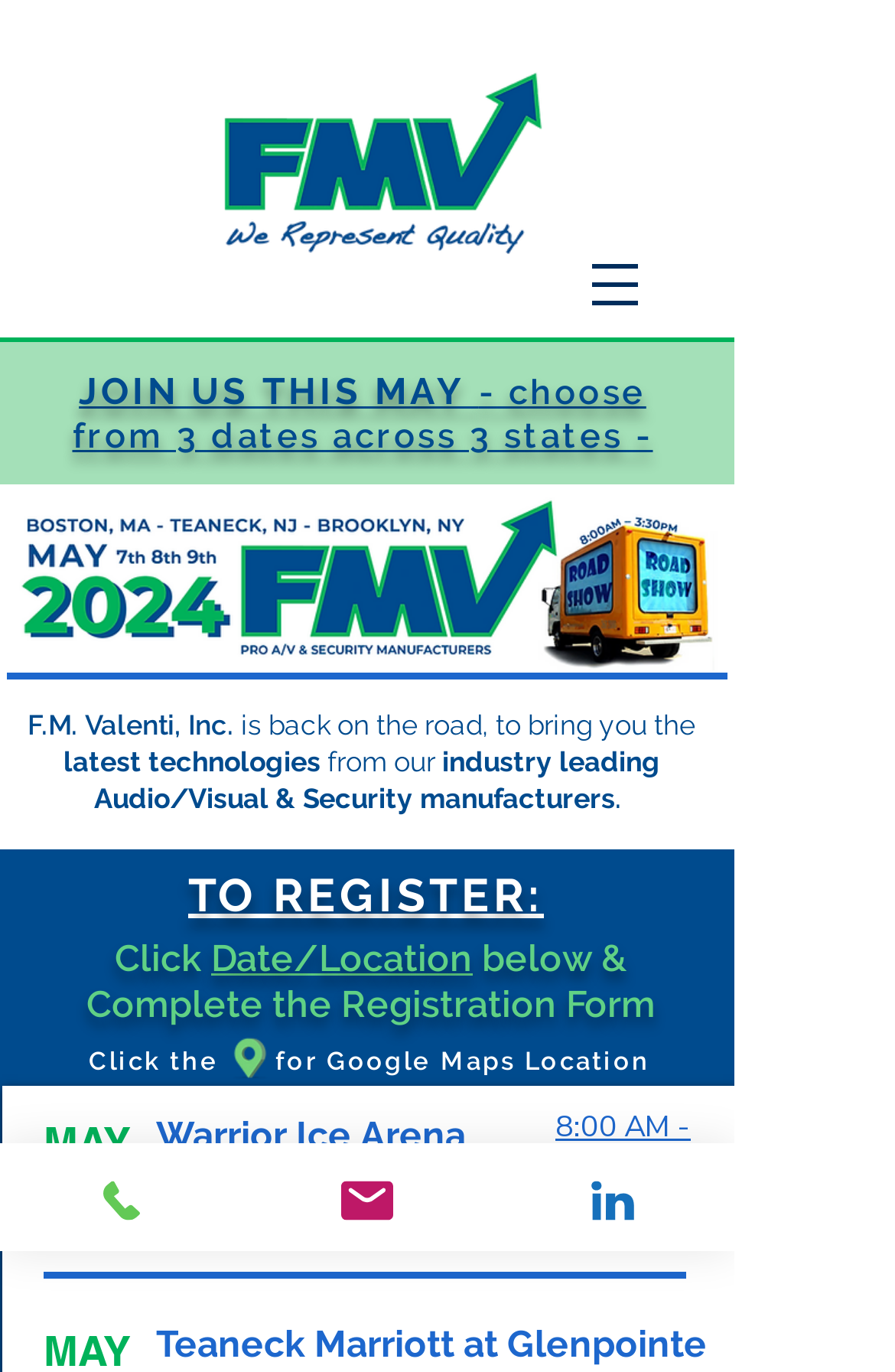What is the location of the event on May 7th?
With the help of the image, please provide a detailed response to the question.

I looked for the link with the date 'MAY 7th' and found the corresponding location information.